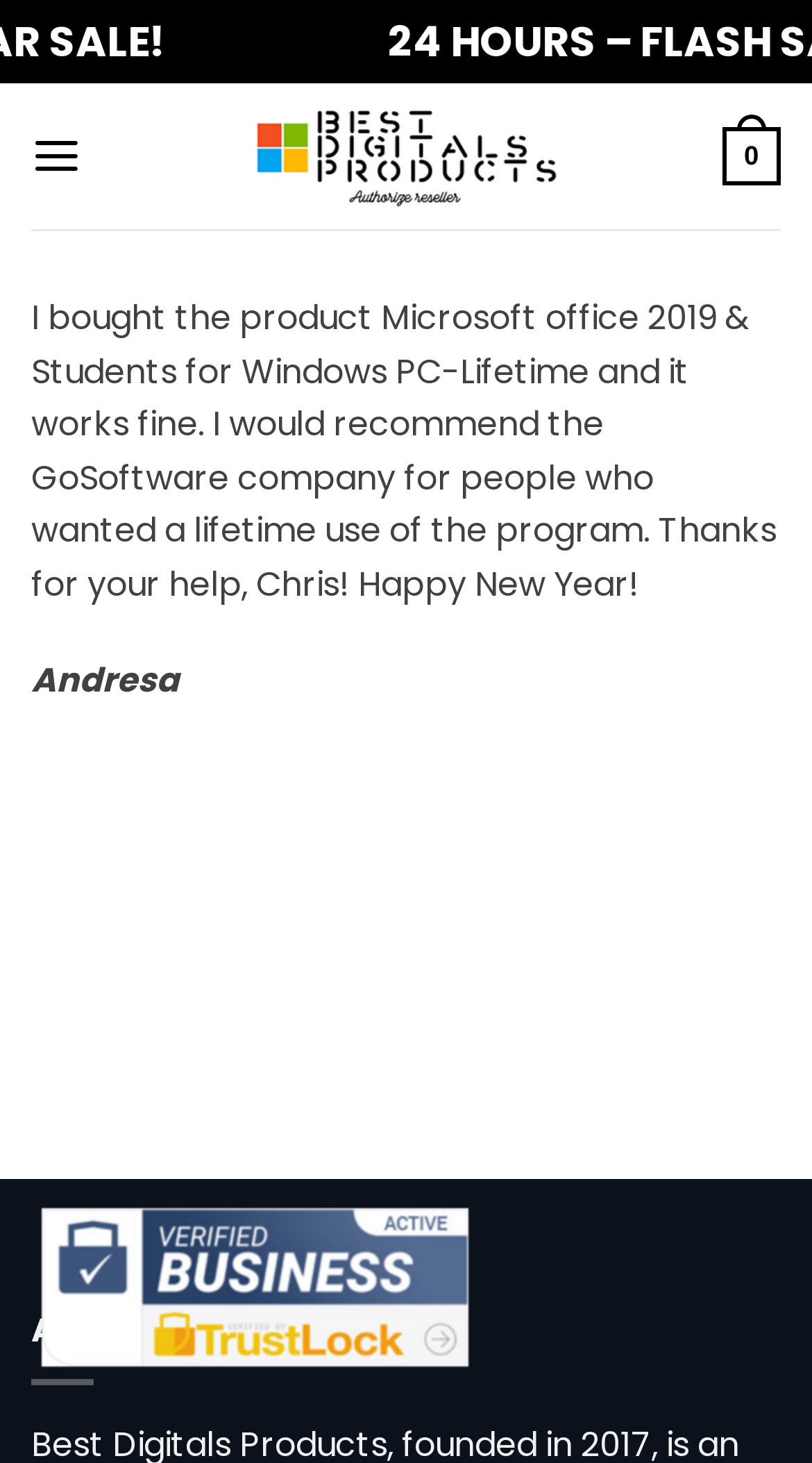Use one word or a short phrase to answer the question provided: 
How many pages are there in the review section?

3